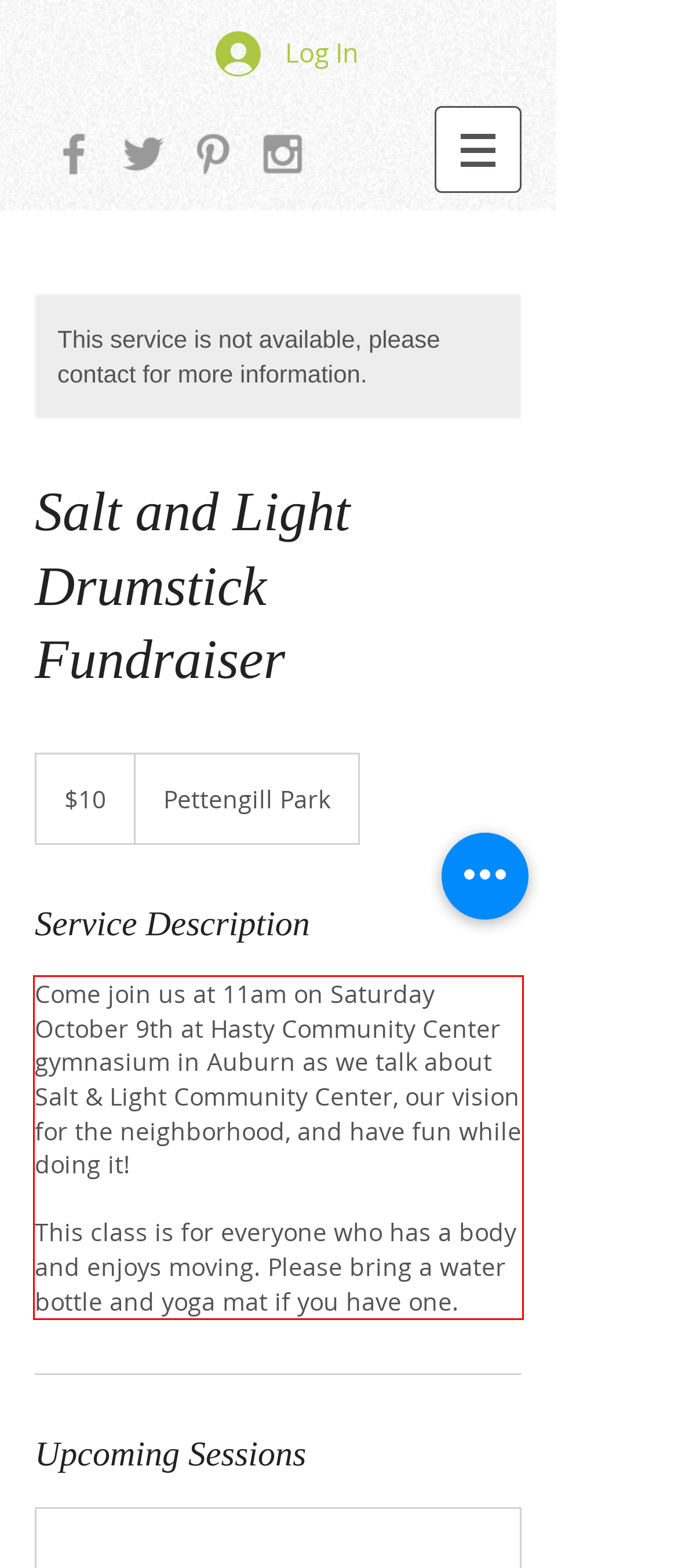Perform OCR on the text inside the red-bordered box in the provided screenshot and output the content.

Come join us at 11am on Saturday October 9th at Hasty Community Center gymnasium in Auburn as we talk about Salt & Light Community Center, our vision for the neighborhood, and have fun while doing it! This class is for everyone who has a body and enjoys moving. Please bring a water bottle and yoga mat if you have one.